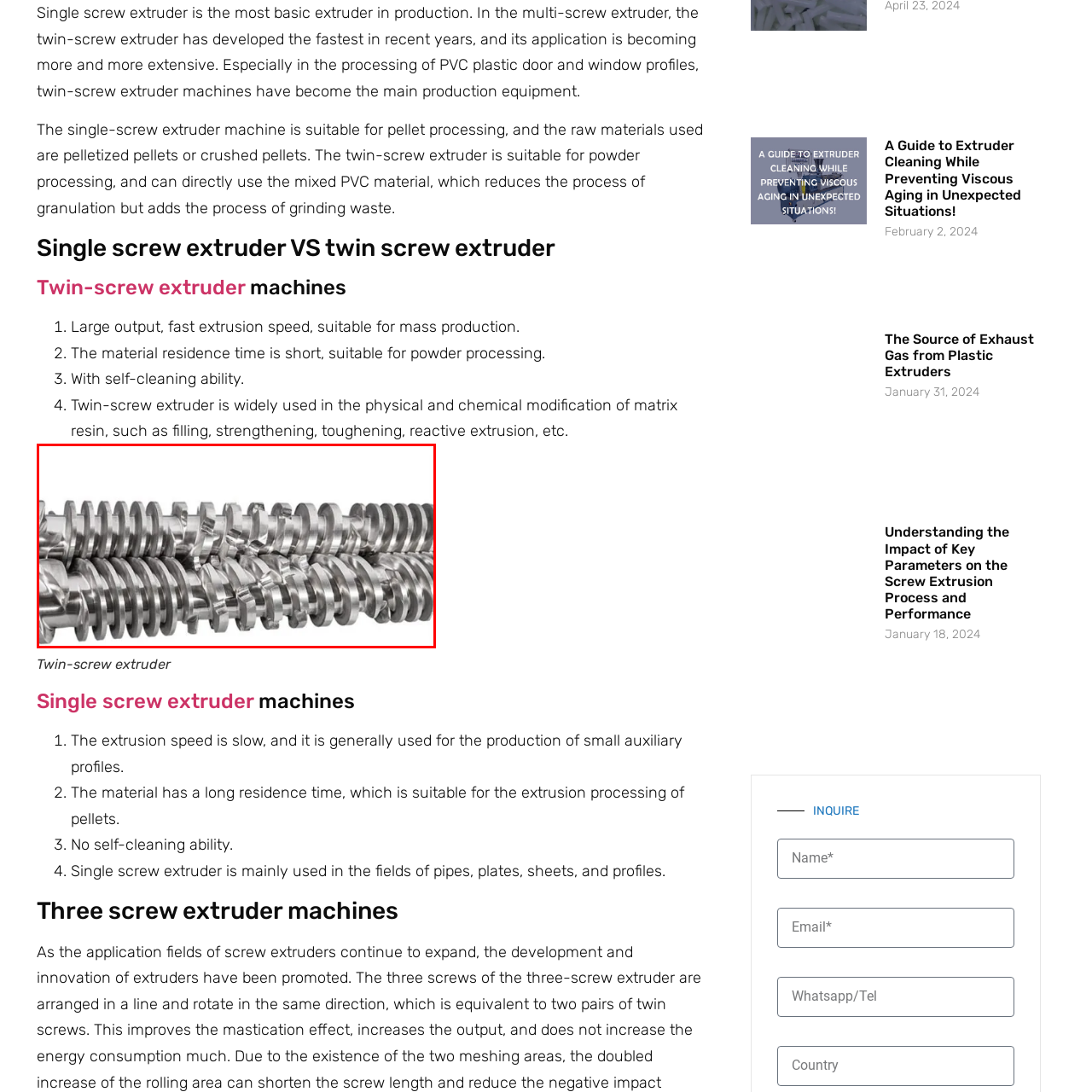View the part of the image surrounded by red, What is the primary advantage of twin-screw extruders? Respond with a concise word or phrase.

Handling powder processing directly